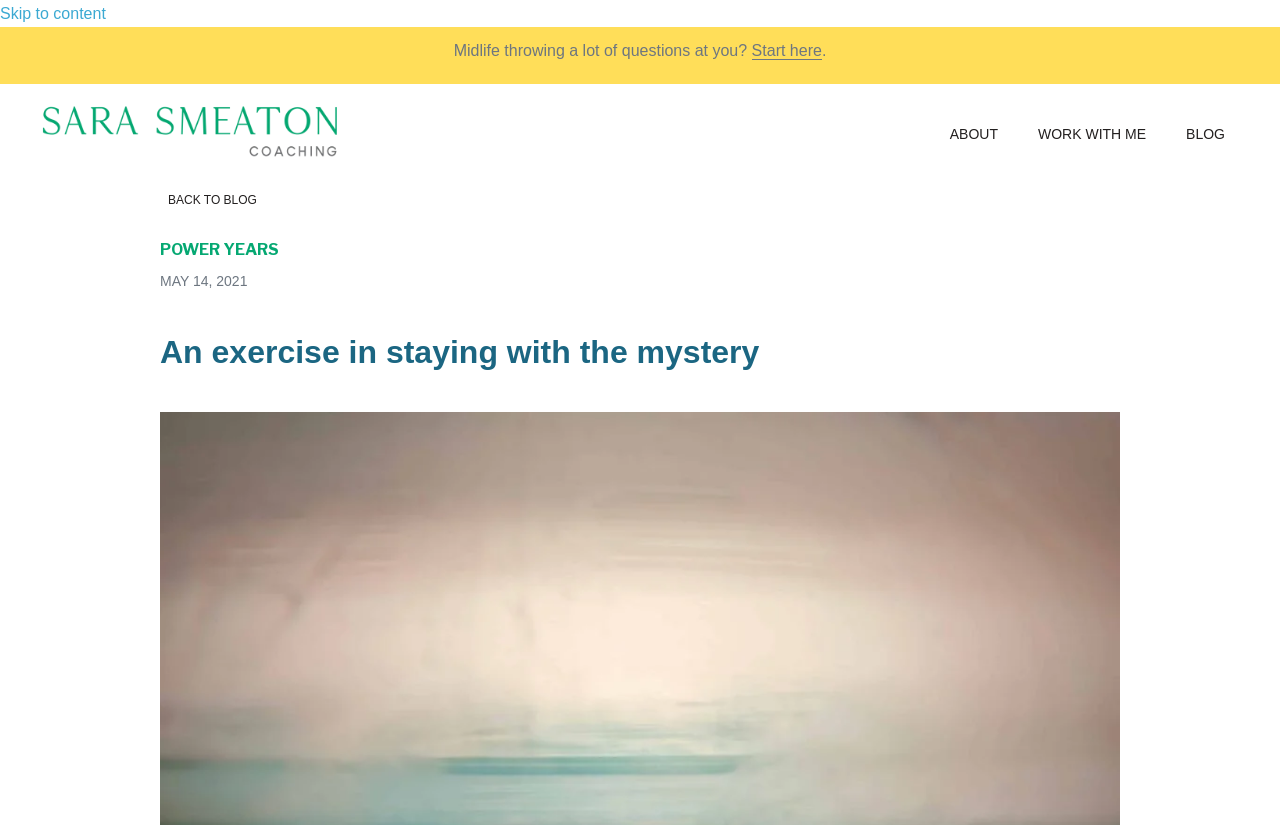Determine the bounding box for the UI element as described: "Work With Me". The coordinates should be represented as four float numbers between 0 and 1, formatted as [left, top, right, bottom].

[0.799, 0.149, 0.907, 0.177]